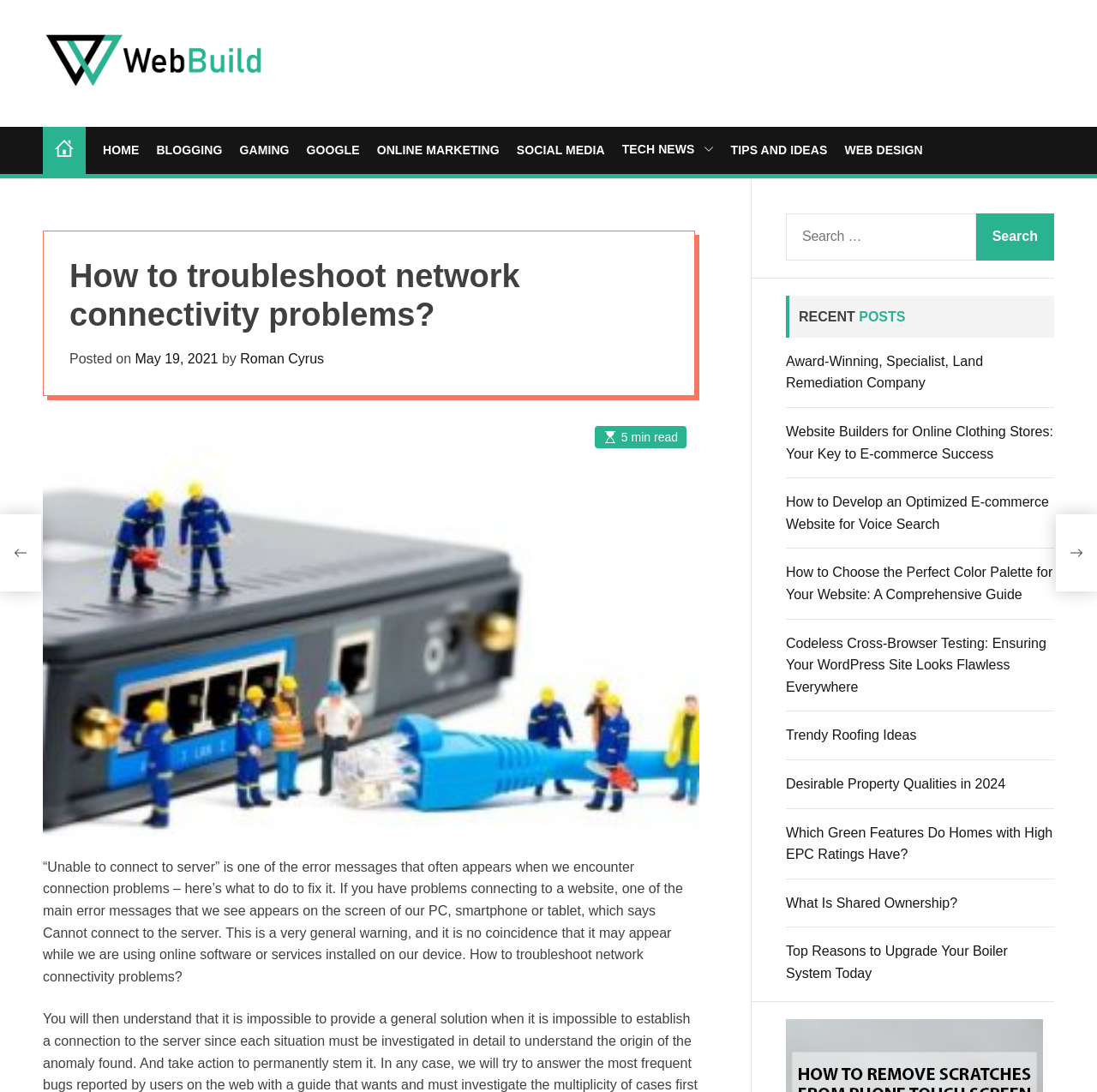Find the bounding box coordinates for the area you need to click to carry out the instruction: "Click on the 'WEB DESIGN' link". The coordinates should be four float numbers between 0 and 1, indicated as [left, top, right, bottom].

[0.77, 0.123, 0.841, 0.152]